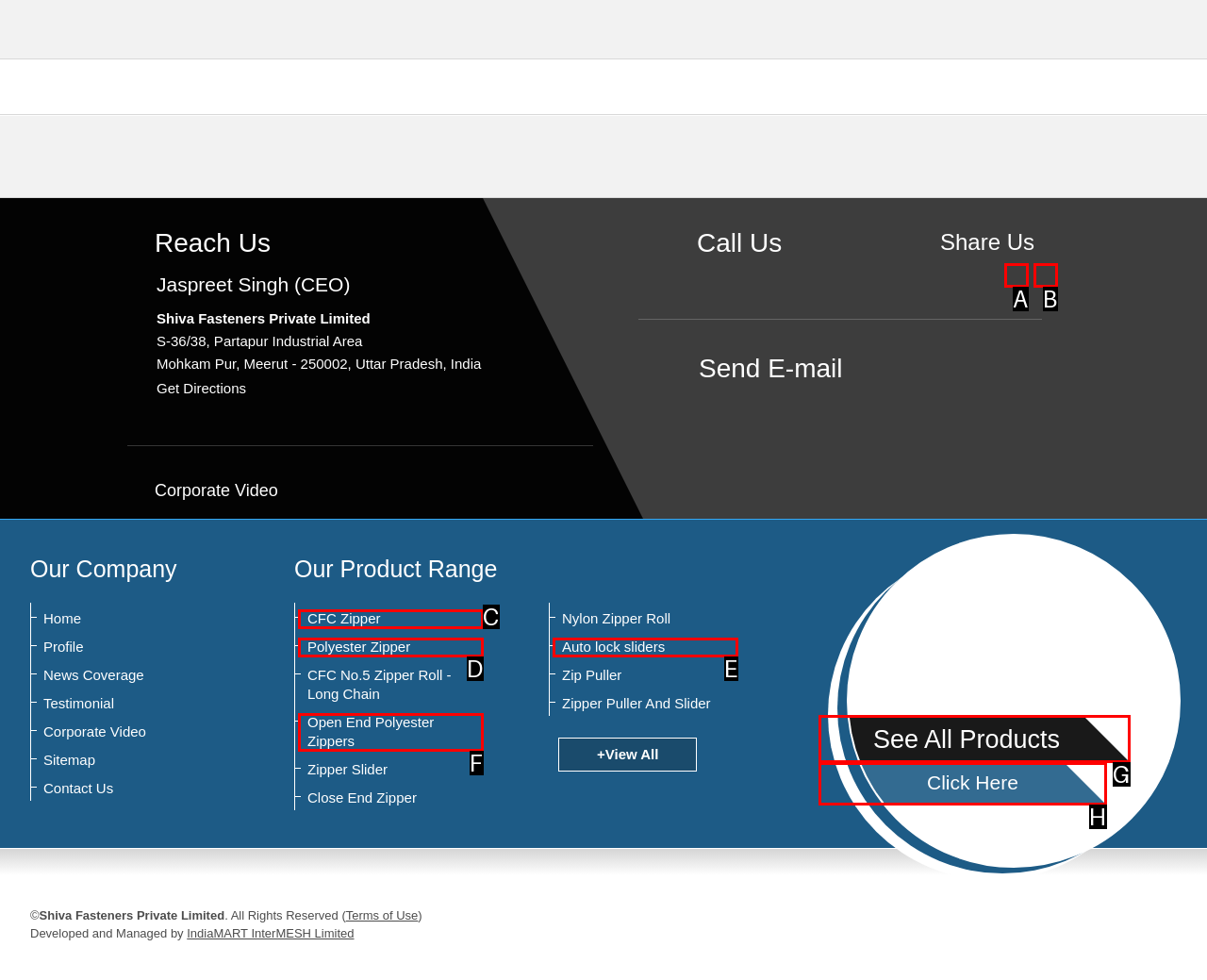Determine which option aligns with the description: Open End Polyester Zippers. Provide the letter of the chosen option directly.

F